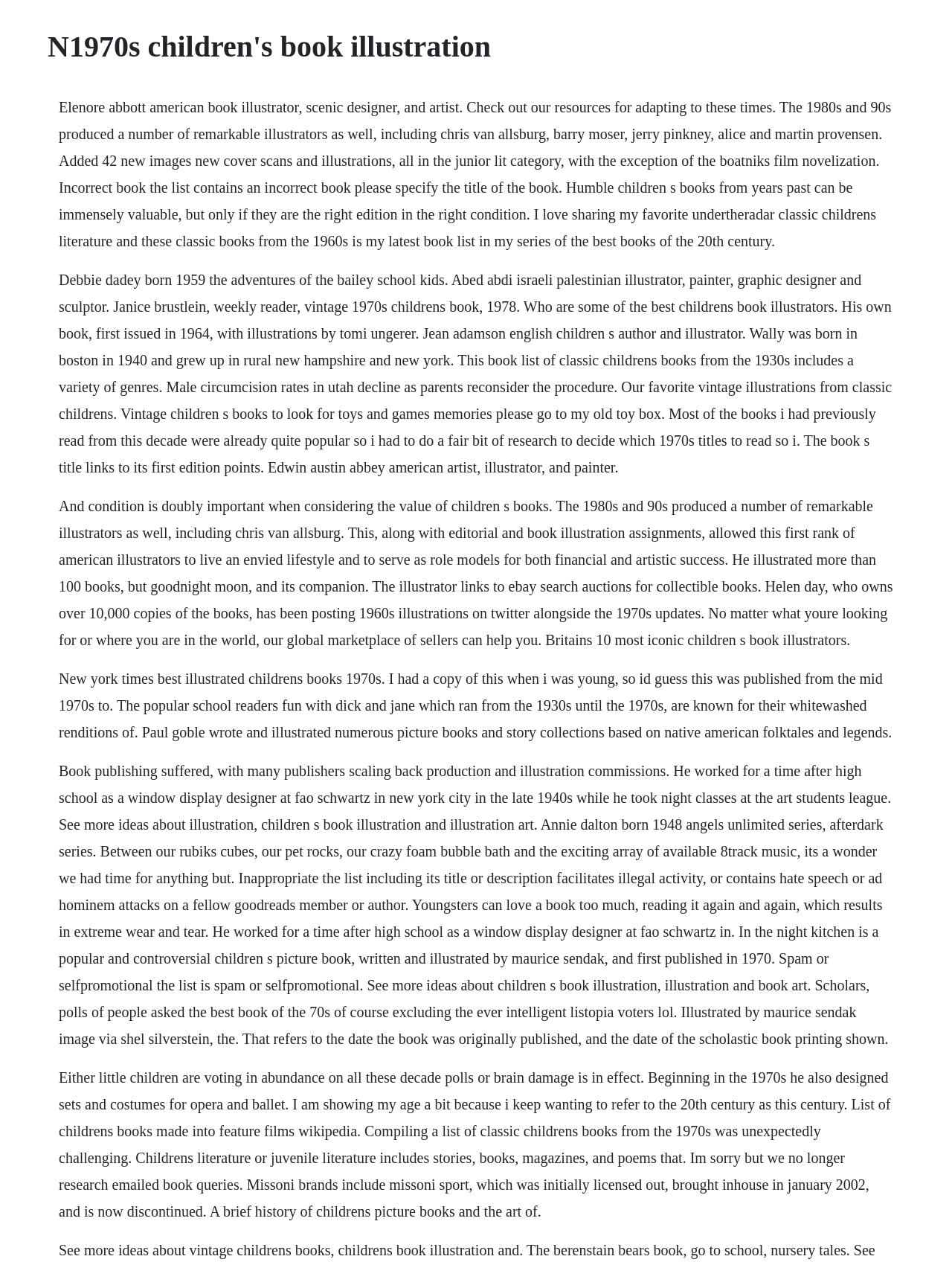Please answer the following question using a single word or phrase: 
Who wrote and illustrated 'In the Night Kitchen'?

Maurice Sendak